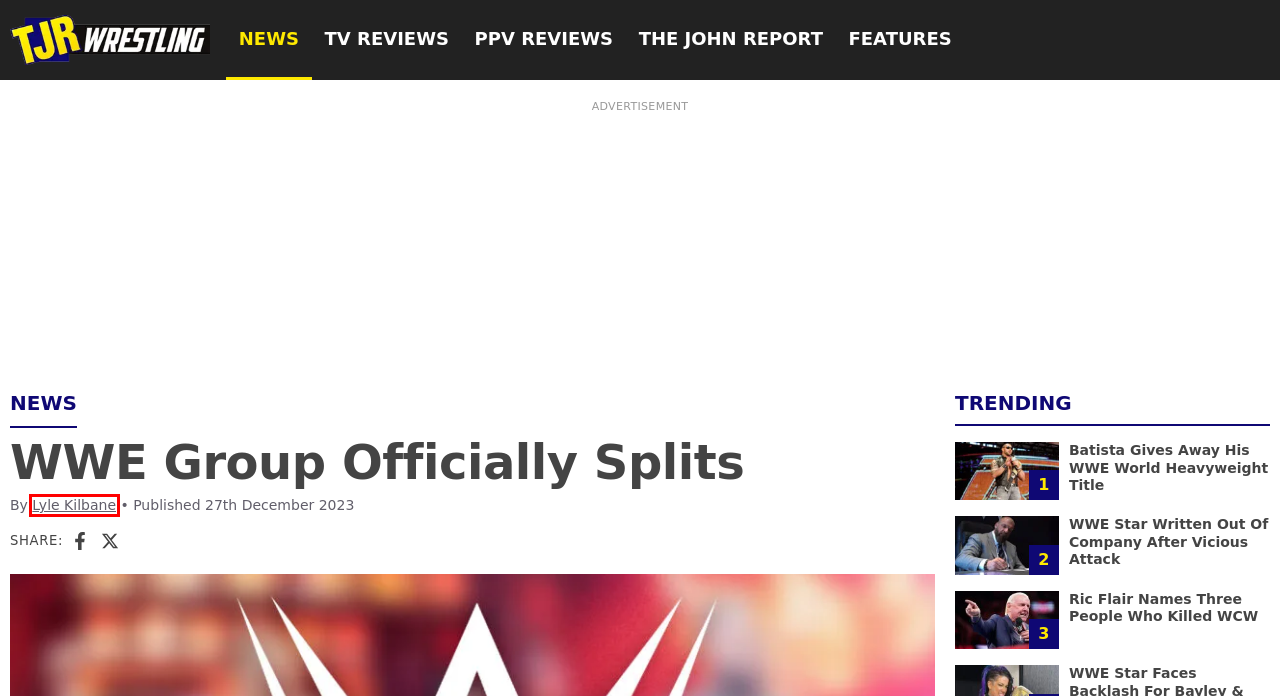You’re provided with a screenshot of a webpage that has a red bounding box around an element. Choose the best matching webpage description for the new page after clicking the element in the red box. The options are:
A. Features – TJR Wrestling
B. The John Report, Reviews by John Canton – TJR Wrestling
C. News – TJR Wrestling
D. Wrestling PPV Reviews – TJR Wrestling
E. Wrestling TV Reviews – TJR Wrestling
F. Lyle Kilbane, author at TJR Wrestling
G. Ric Flair Names Three People Who Killed WCW – TJR Wrestling
H. TJR Wrestling – Wrestling PPV Reviews, TV reviews and News

F